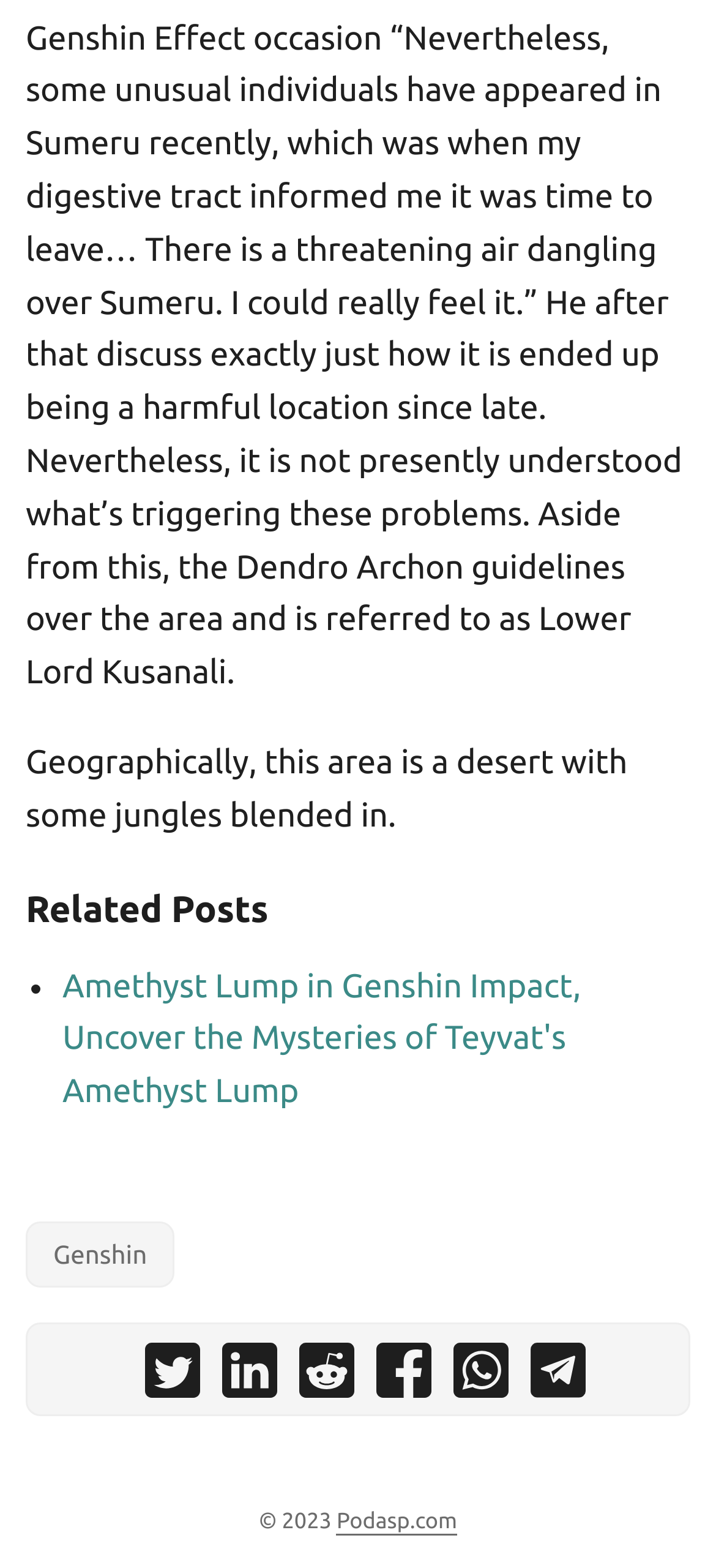Answer the question in one word or a short phrase:
What is the related post about?

Amethyst Lump in Genshin Impact